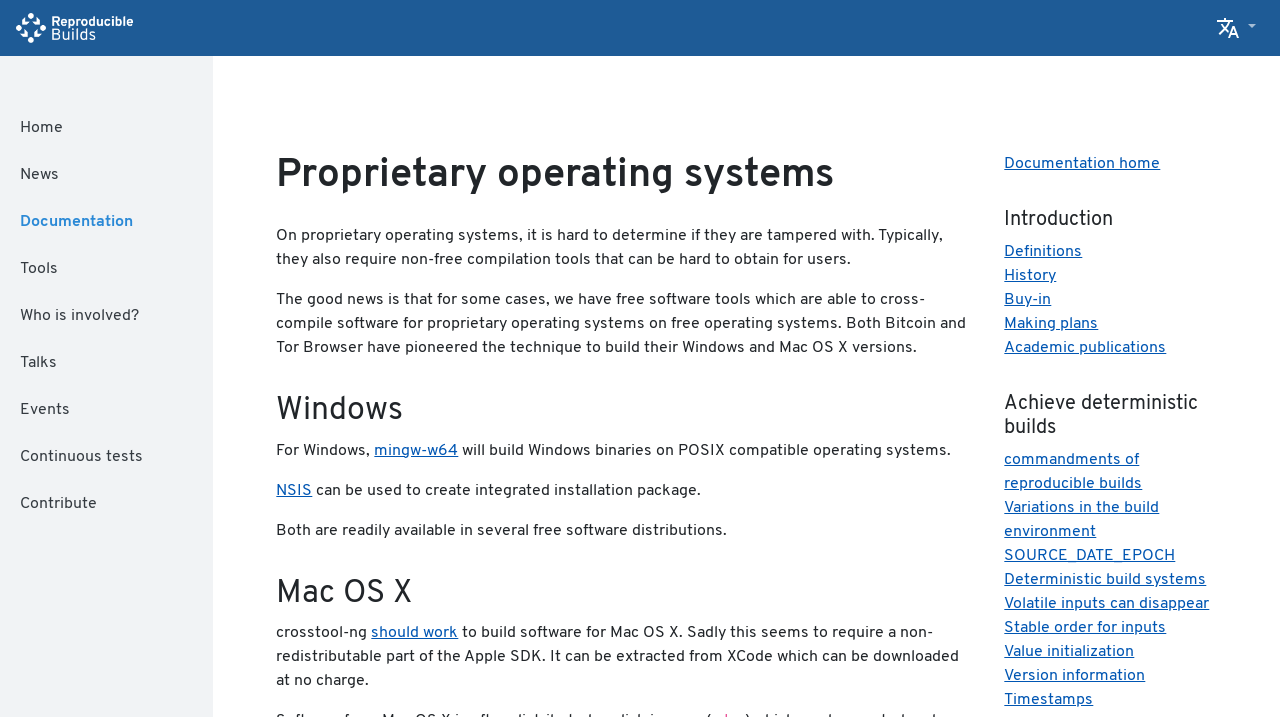Identify the bounding box coordinates for the UI element described as: "Deterministic build systems".

[0.785, 0.798, 0.942, 0.82]